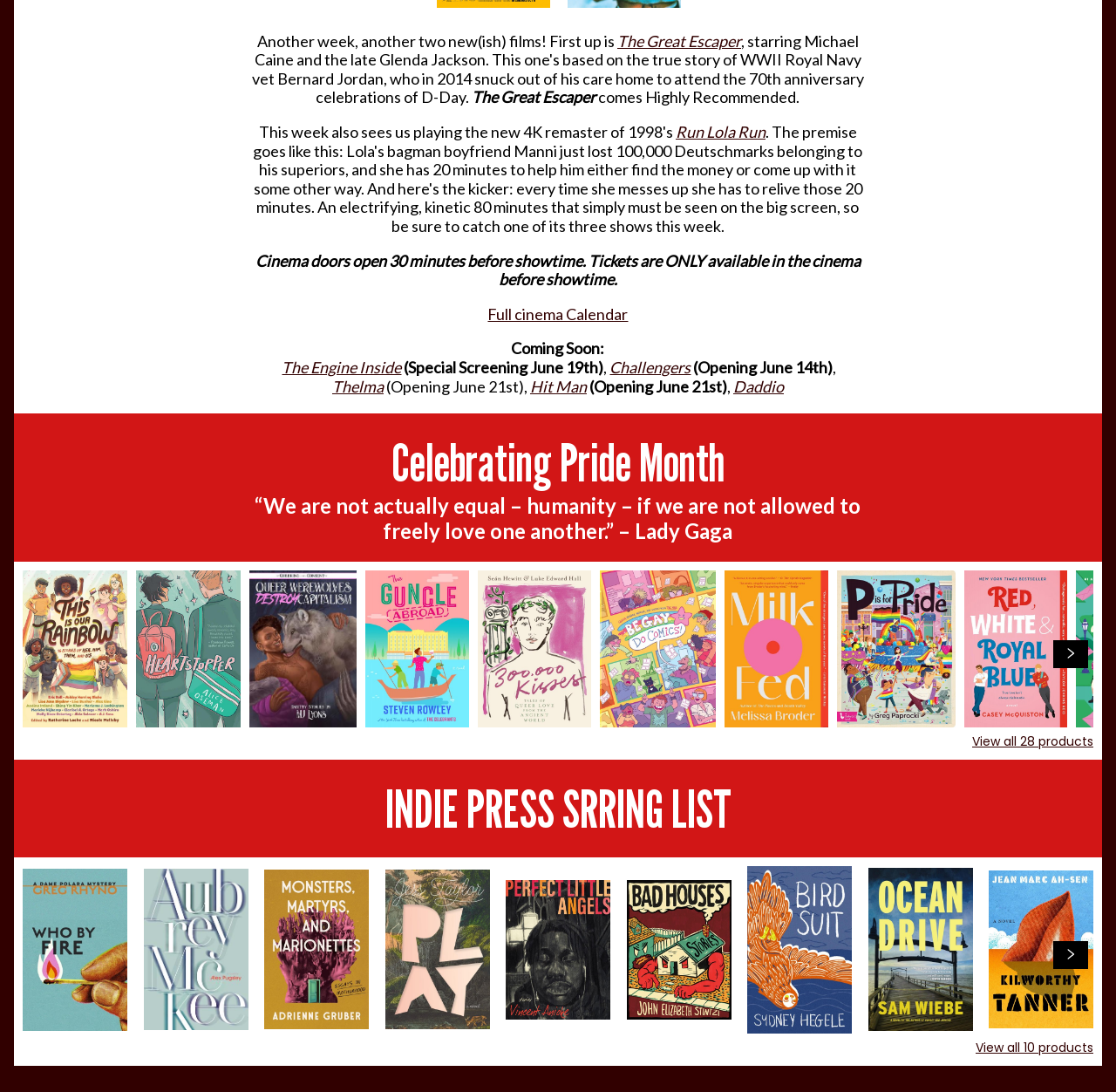Find the bounding box coordinates for the element described here: "View all 28 products".

[0.871, 0.671, 0.98, 0.687]